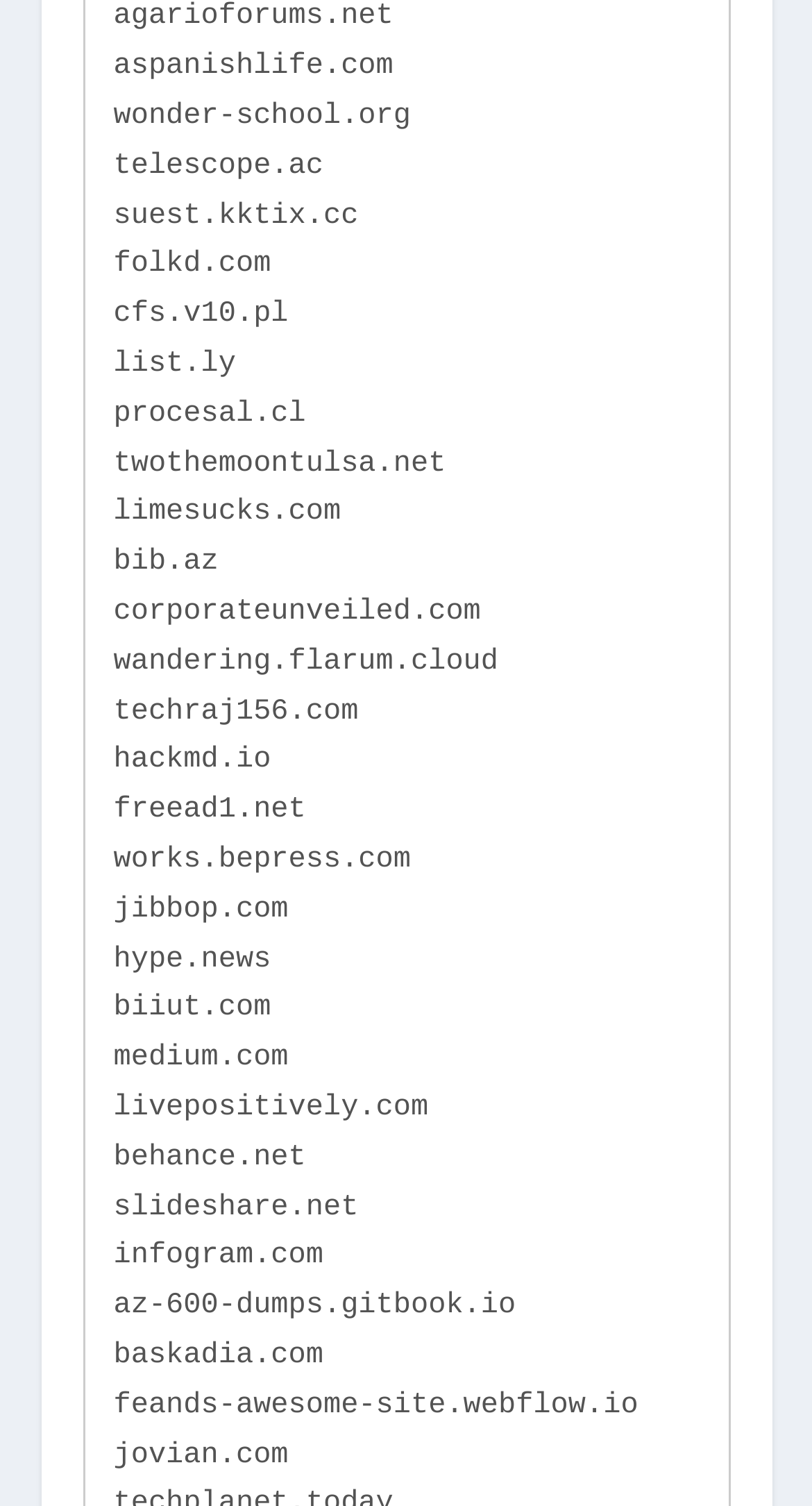What is the shortest URL on the webpage?
Look at the image and respond with a single word or a short phrase.

bib.az